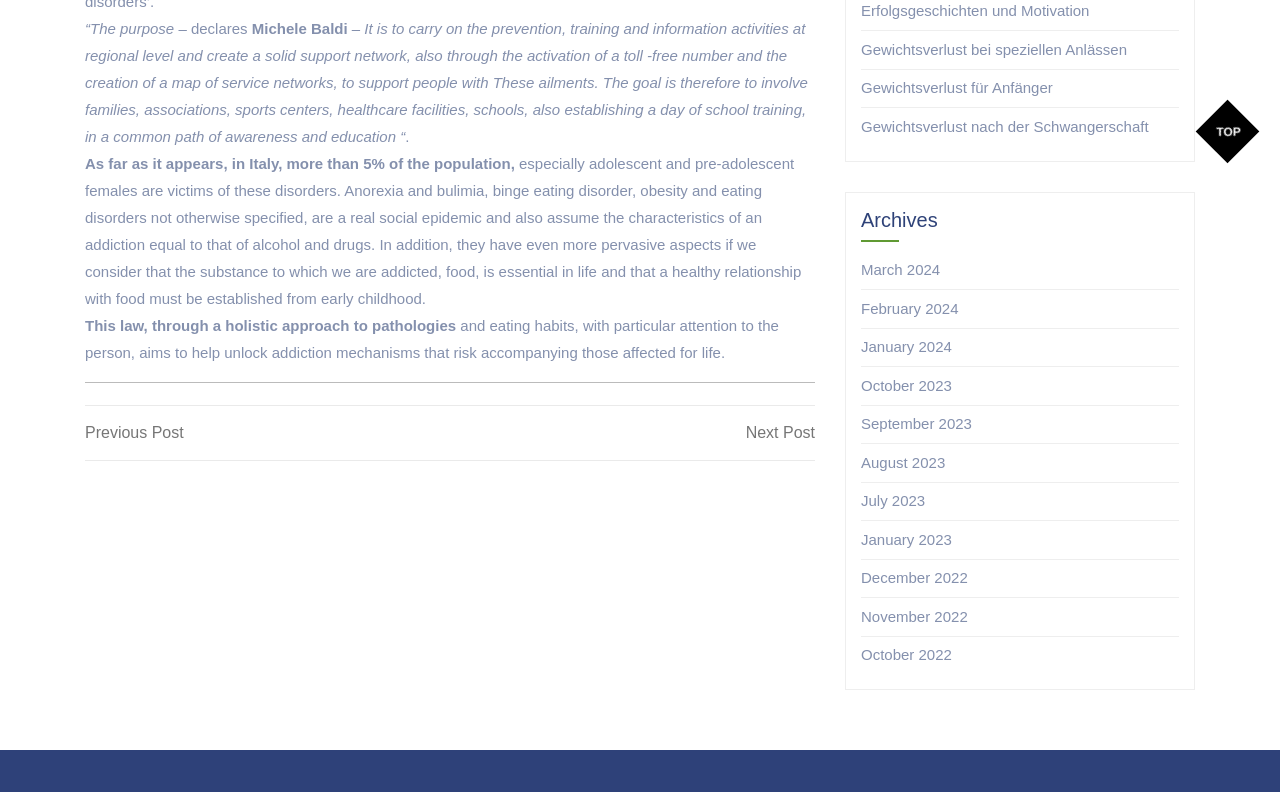Identify the bounding box coordinates for the UI element described as: "Next PostNext Post".

[0.352, 0.532, 0.637, 0.562]